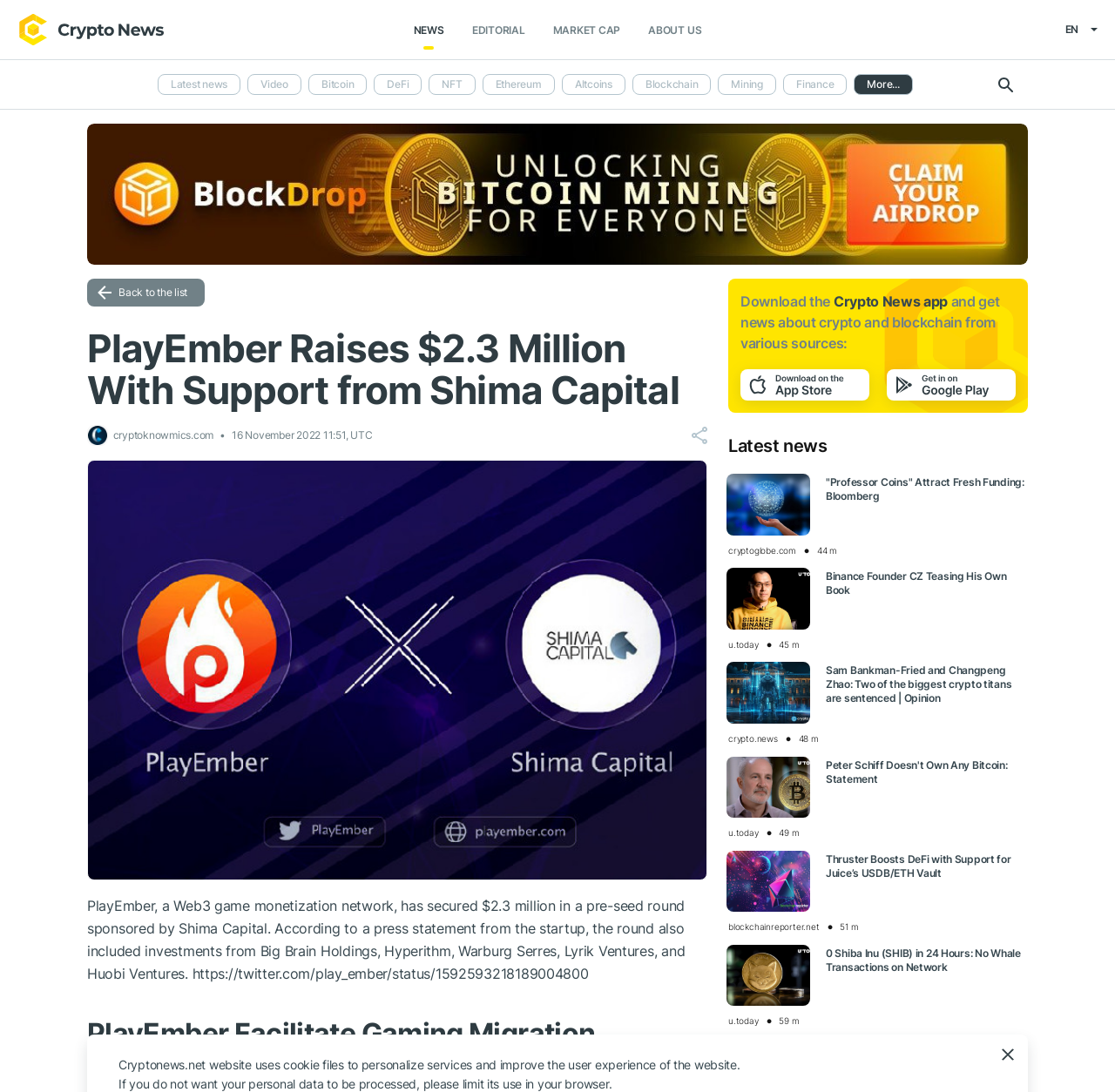Find the UI element described as: "Latest news" and predict its bounding box coordinates. Ensure the coordinates are four float numbers between 0 and 1, [left, top, right, bottom].

[0.141, 0.068, 0.216, 0.087]